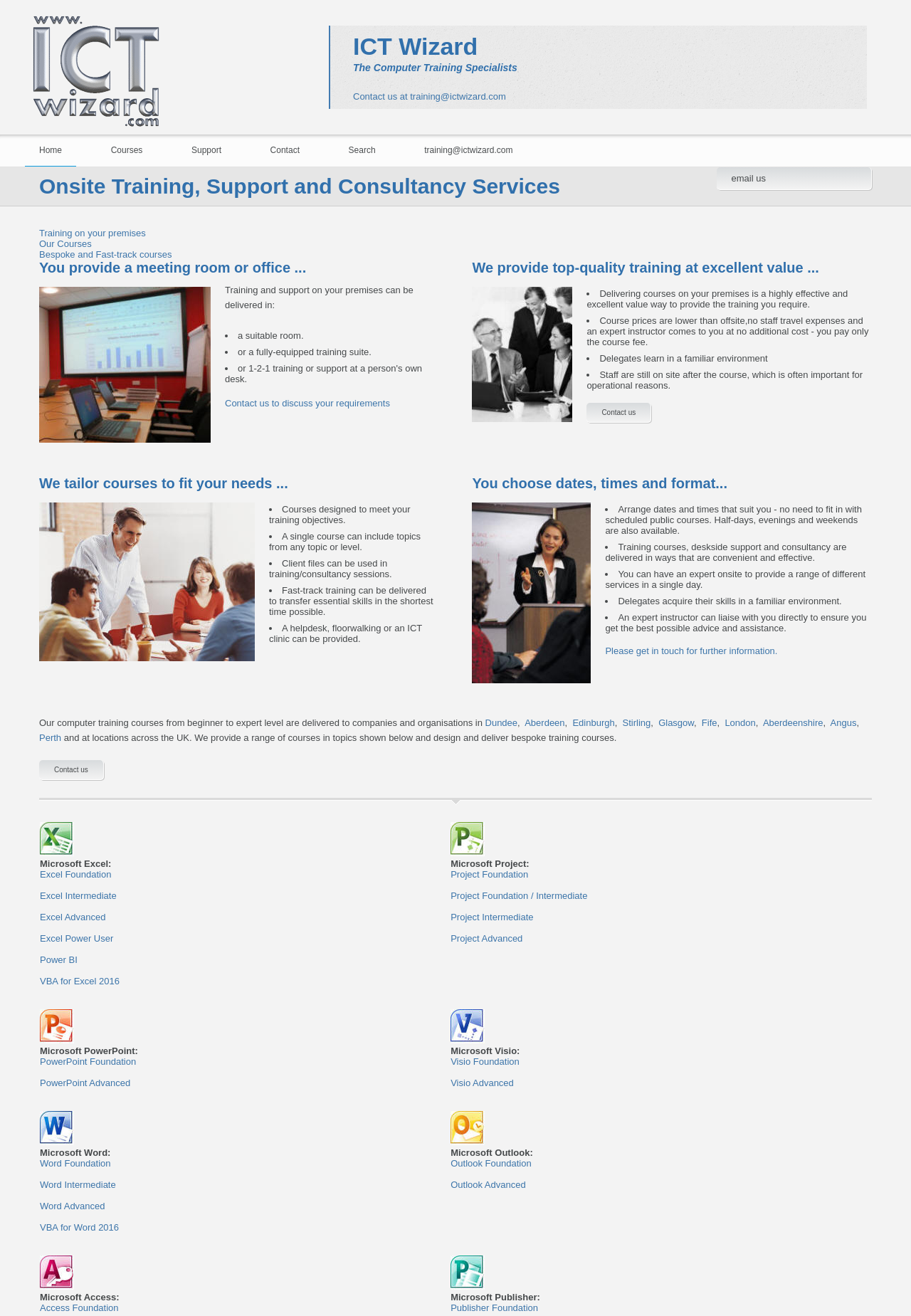What is the primary focus of the training courses?
Based on the screenshot, answer the question with a single word or phrase.

Onsite computer training